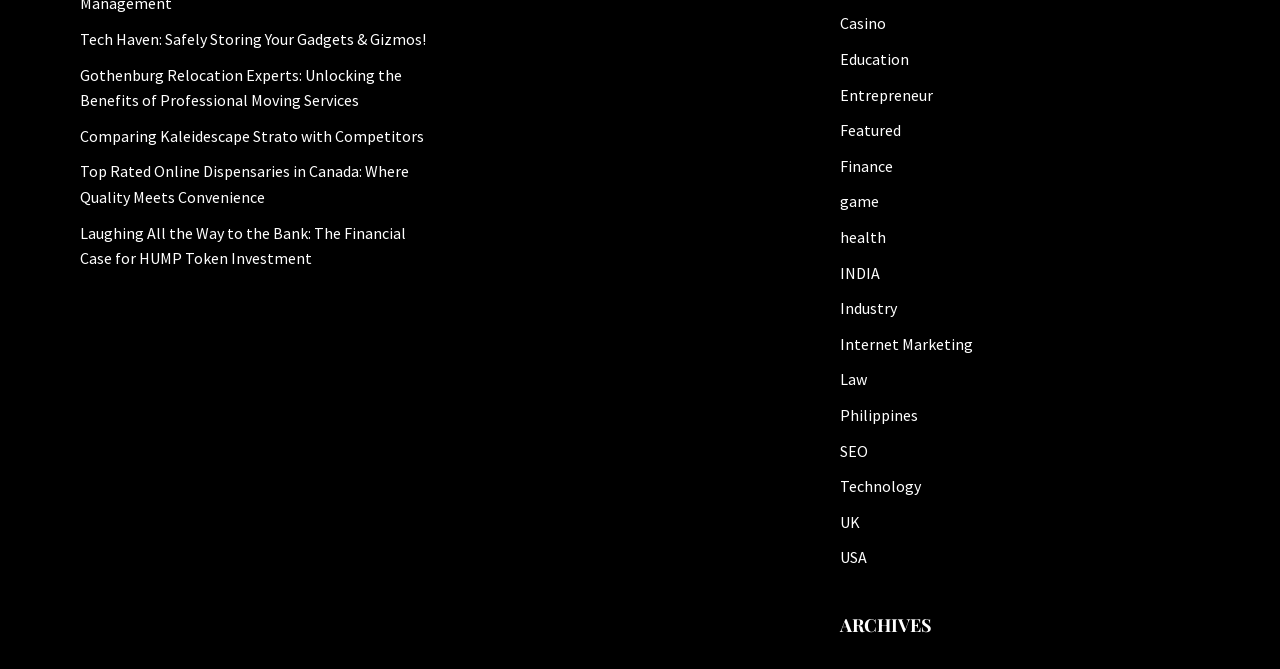Mark the bounding box of the element that matches the following description: "Comparing Kaleidescape Strato with Competitors".

[0.062, 0.188, 0.331, 0.218]